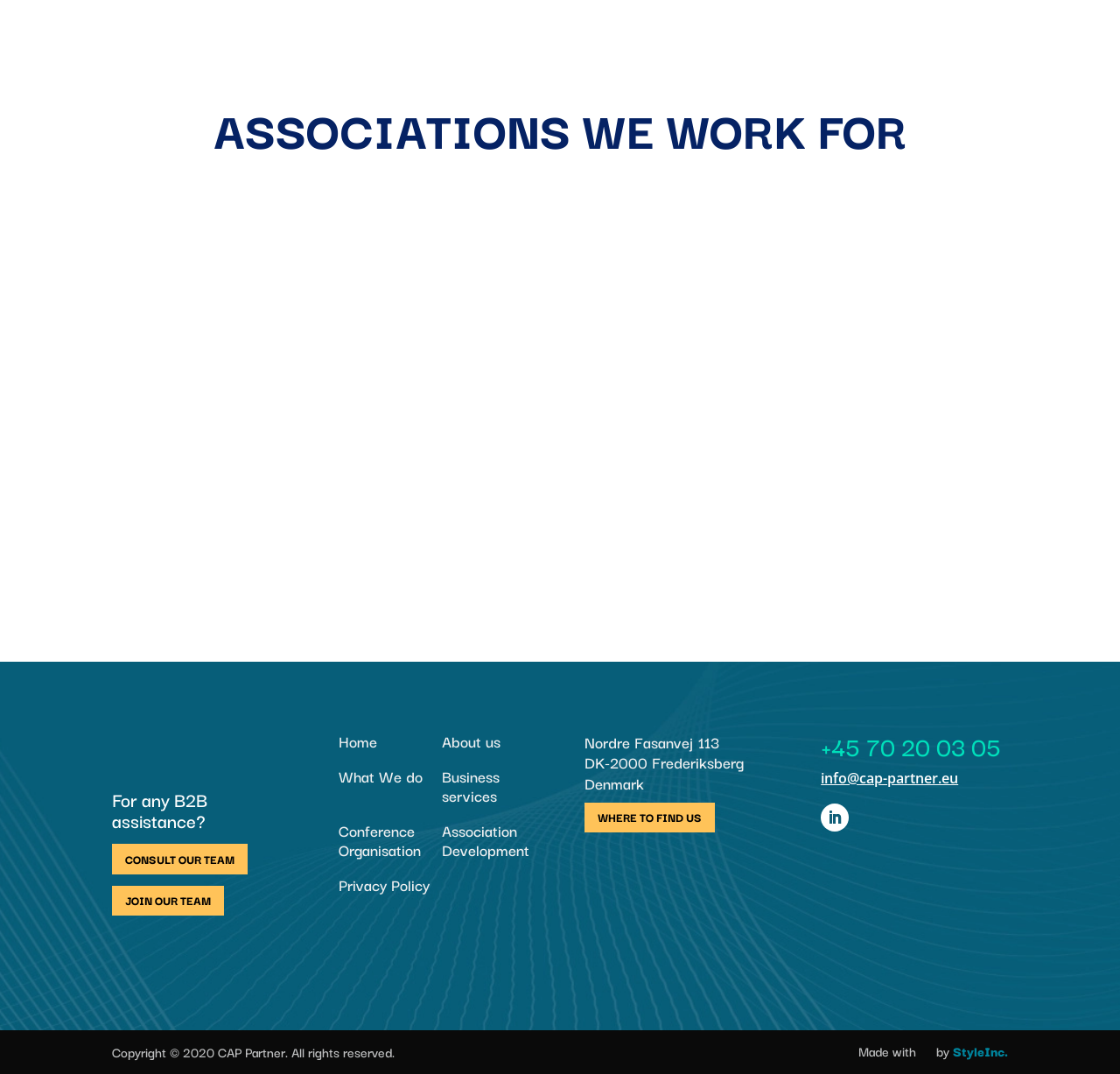Pinpoint the bounding box coordinates of the clickable element needed to complete the instruction: "Click on 'WHERE TO FIND US'". The coordinates should be provided as four float numbers between 0 and 1: [left, top, right, bottom].

[0.522, 0.747, 0.638, 0.775]